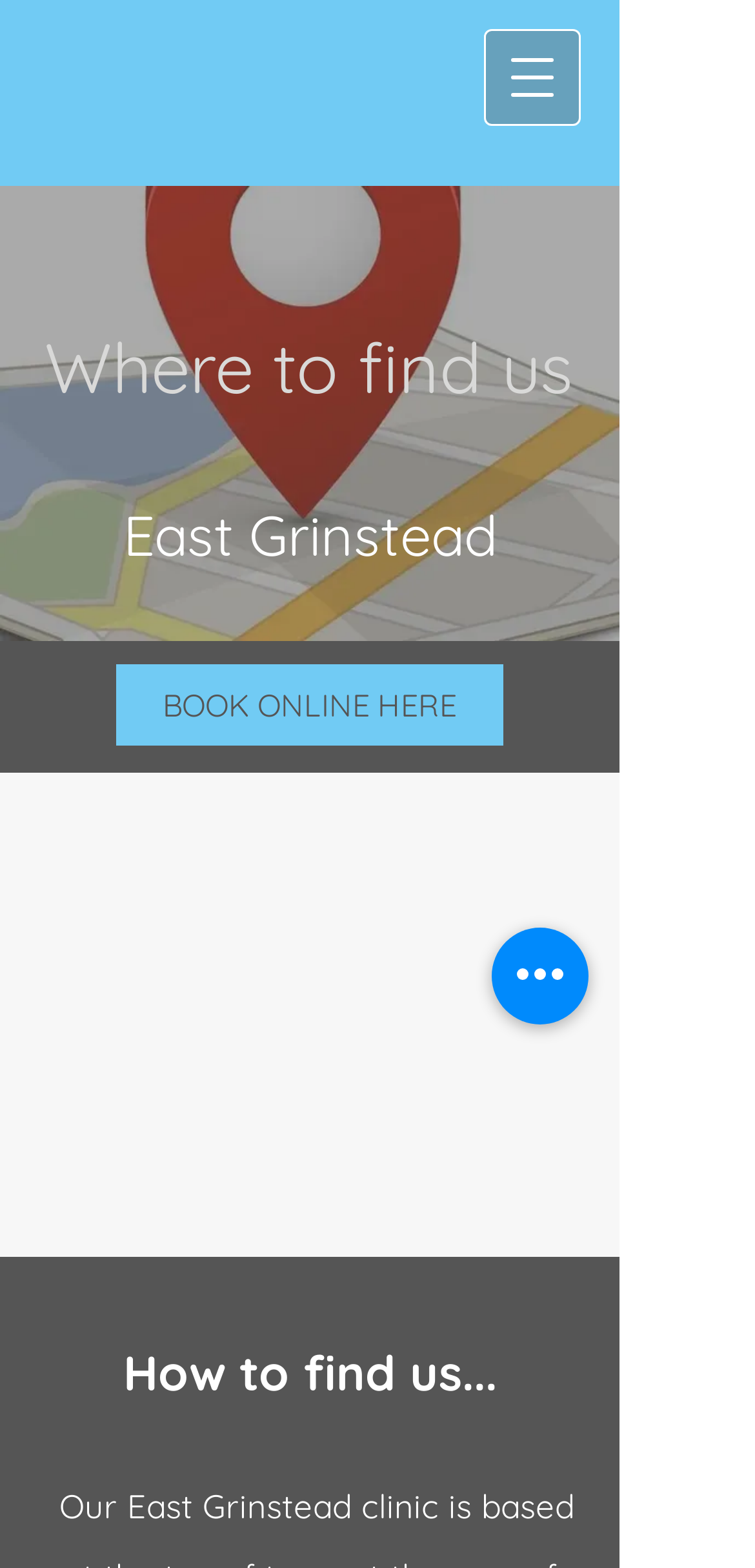What is the location mentioned on the webpage?
Please use the image to deliver a detailed and complete answer.

I found the location 'East Grinstead' mentioned on the webpage by looking at the StaticText element with the text 'East Grinstead' at coordinates [0.163, 0.319, 0.658, 0.363].